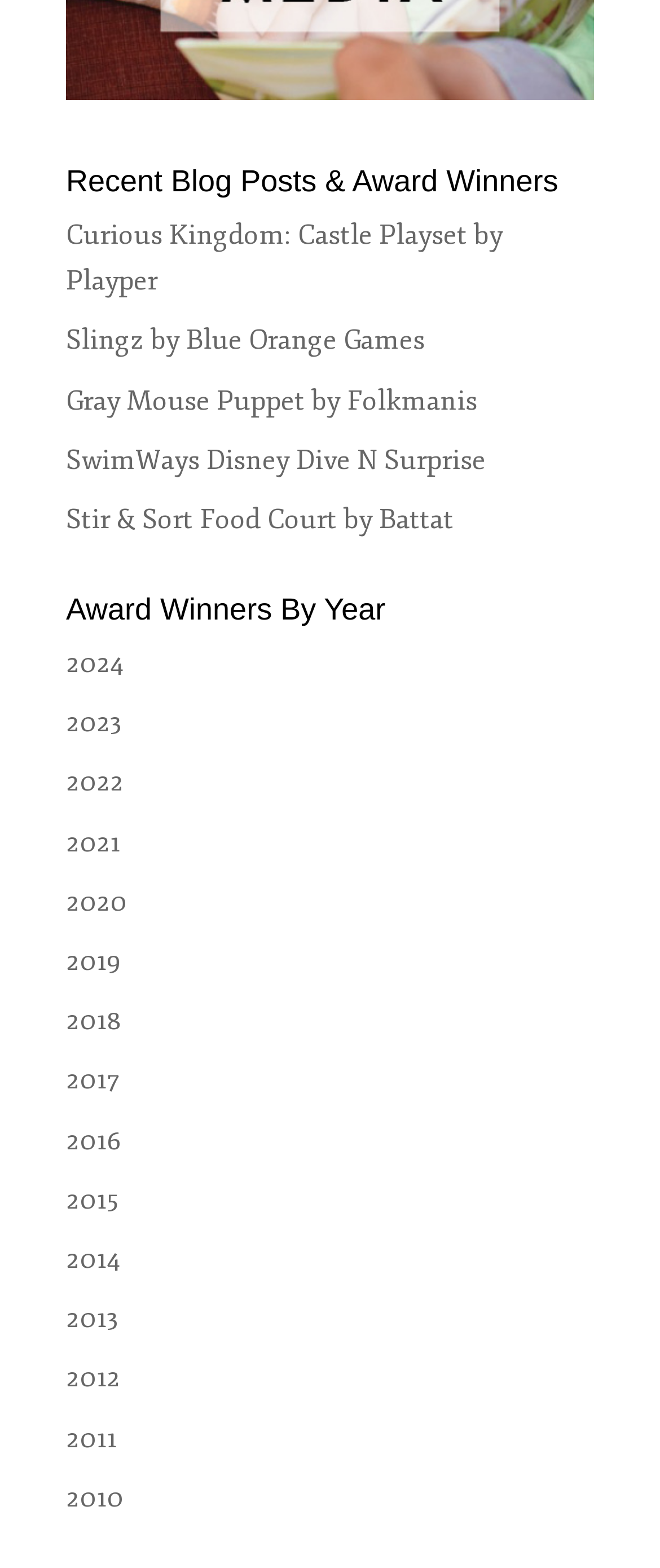What is the oldest year listed for award winners?
Based on the image, provide your answer in one word or phrase.

2010